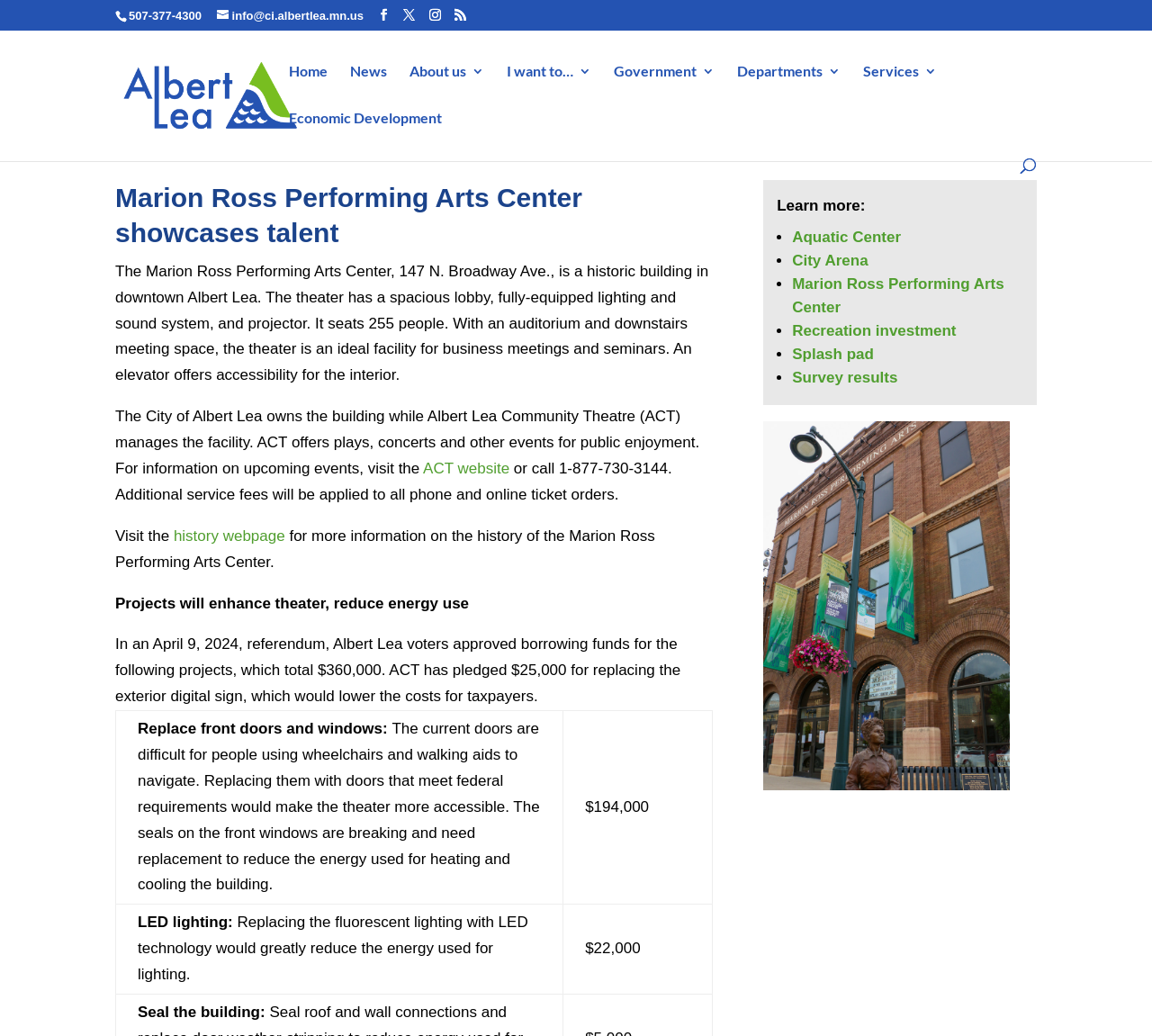What is the name of the organization managing the facility?
Please use the visual content to give a single word or phrase answer.

Albert Lea Community Theatre (ACT)